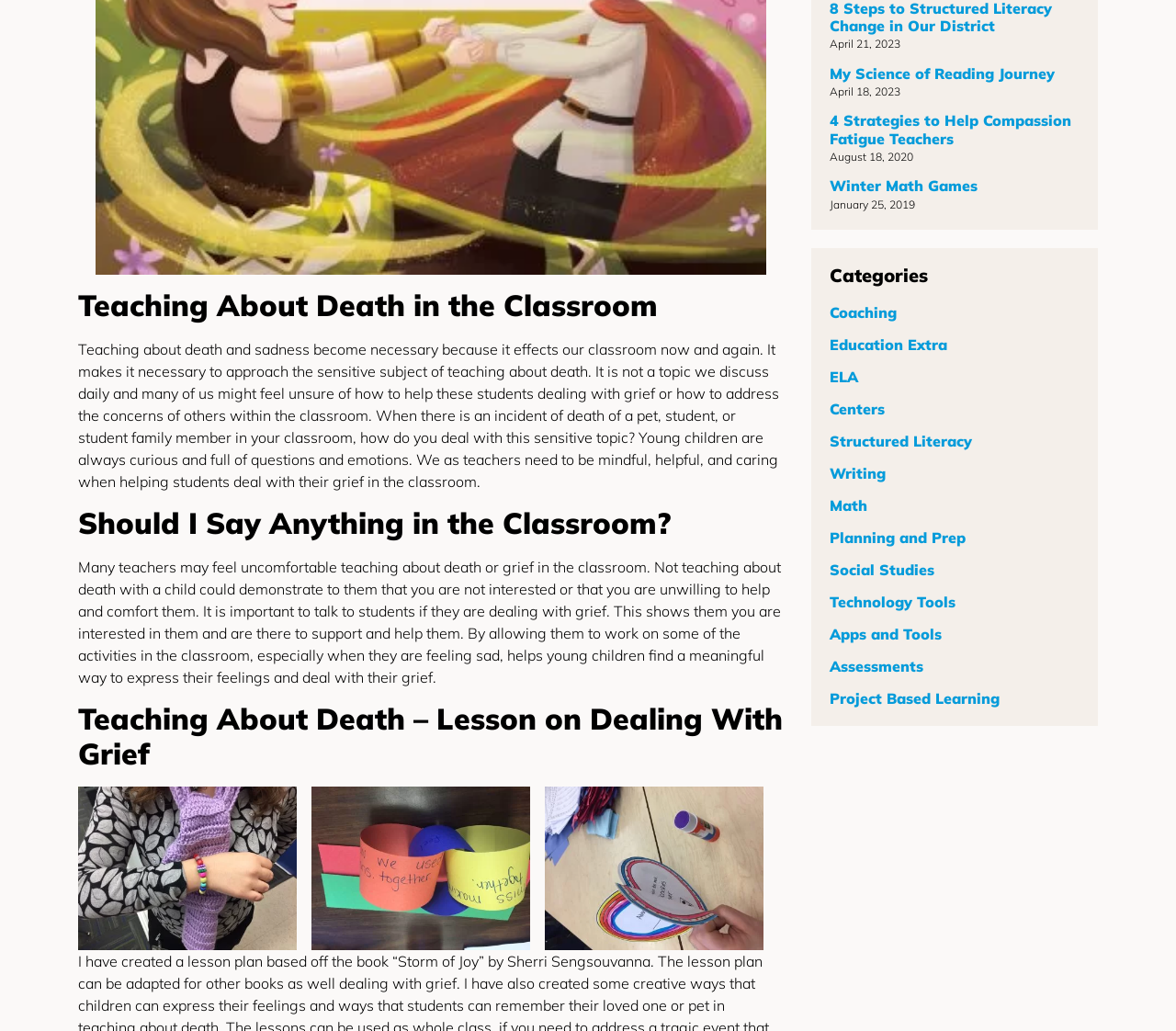Provide the bounding box coordinates of the UI element that matches the description: "Writing".

[0.705, 0.45, 0.918, 0.468]